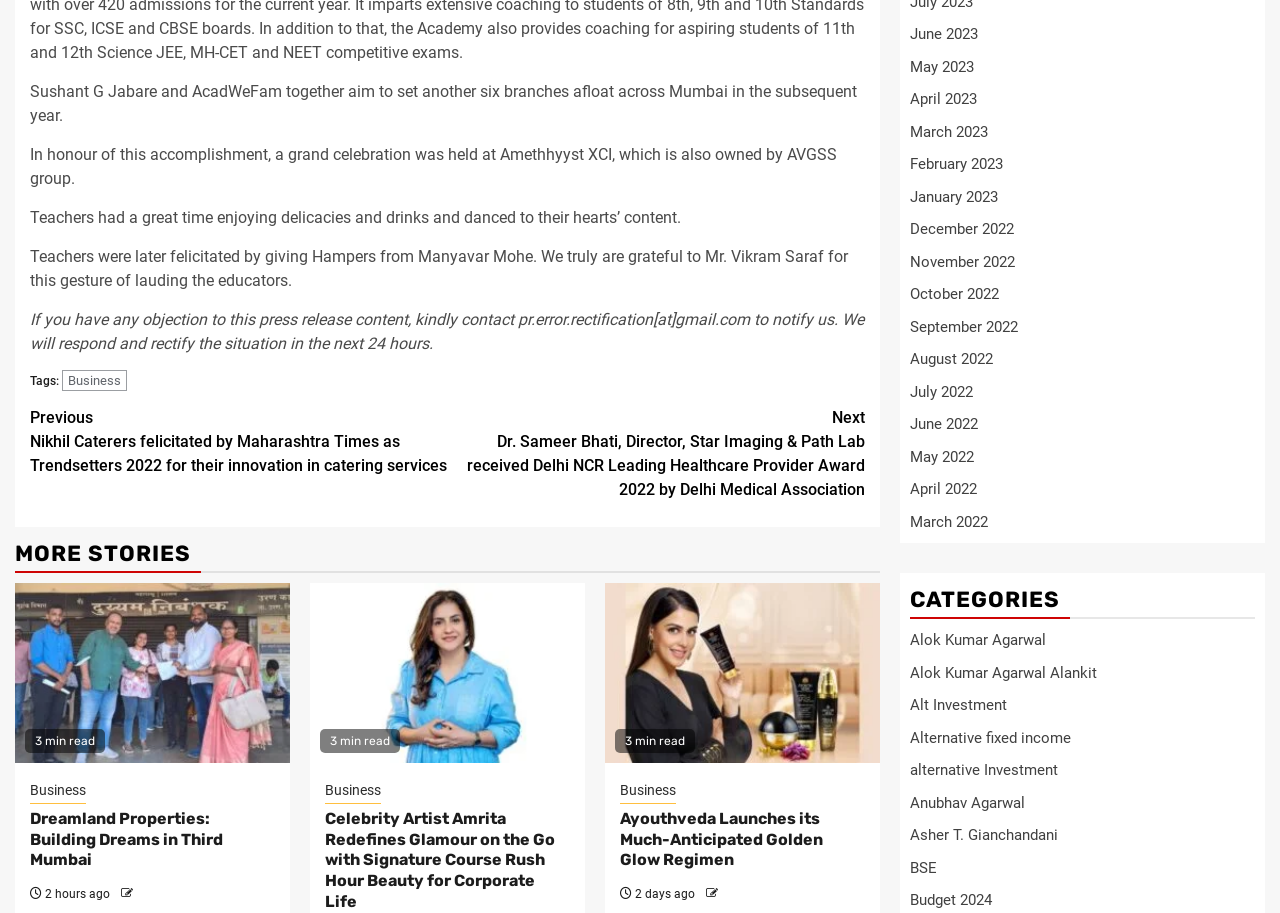Please specify the bounding box coordinates of the clickable section necessary to execute the following command: "Discover Best Car Services in Dubai".

None